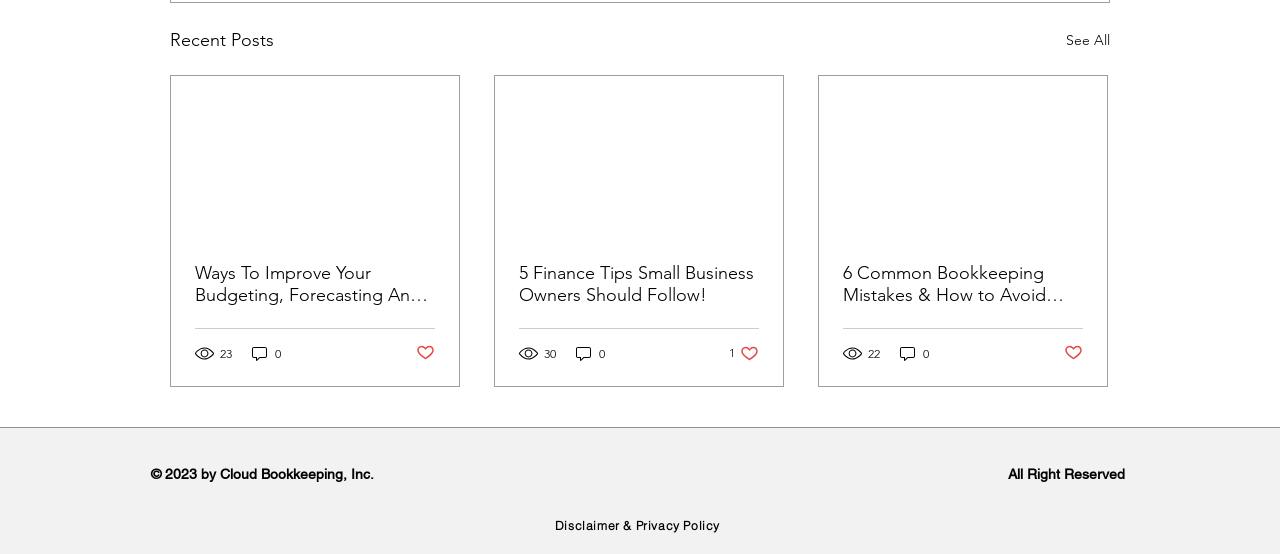Please identify the bounding box coordinates for the region that you need to click to follow this instruction: "Follow on Facebook".

[0.453, 0.829, 0.477, 0.883]